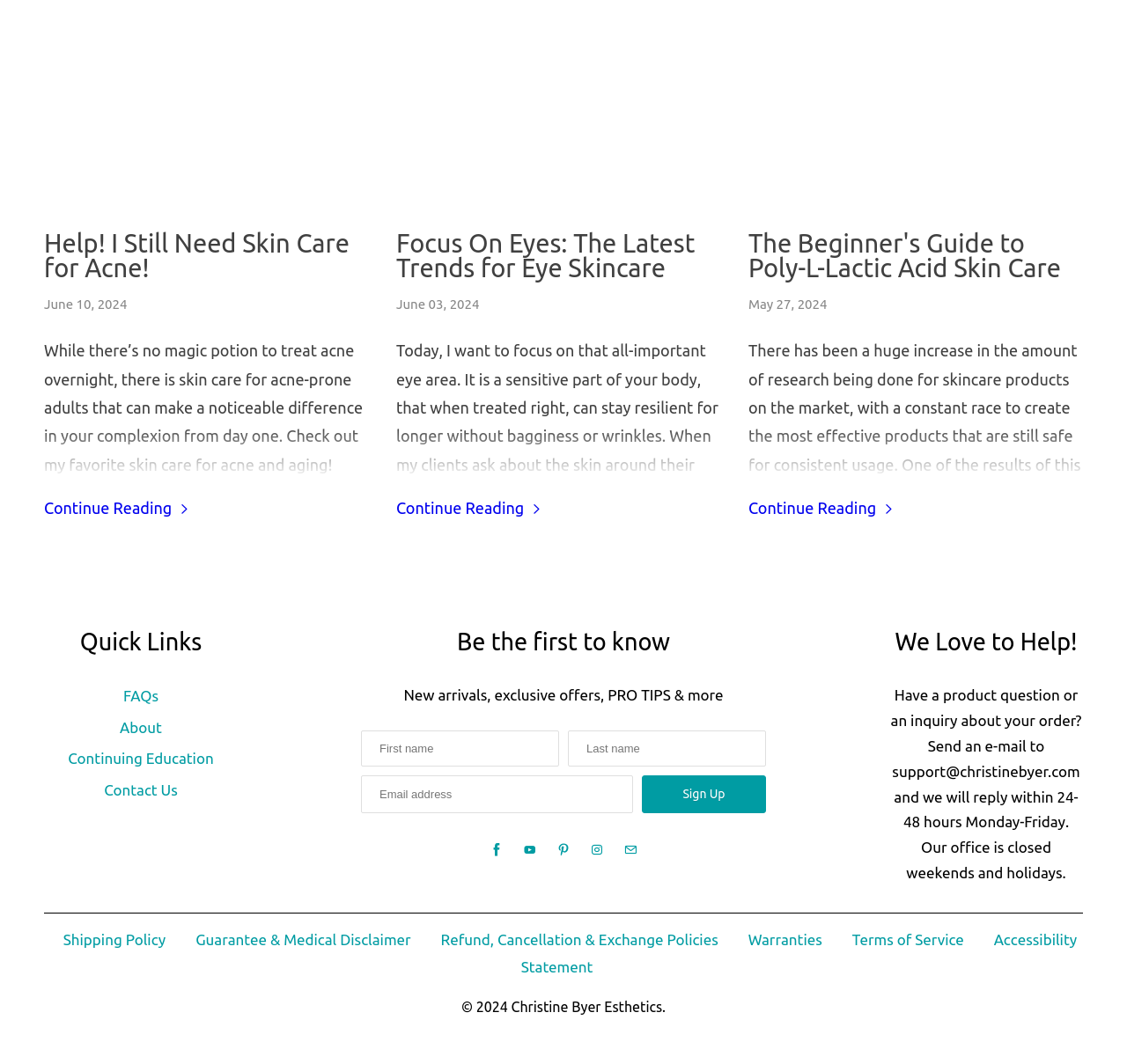Determine the bounding box coordinates of the clickable area required to perform the following instruction: "Enter first name". The coordinates should be represented as four float numbers between 0 and 1: [left, top, right, bottom].

[0.32, 0.686, 0.496, 0.72]